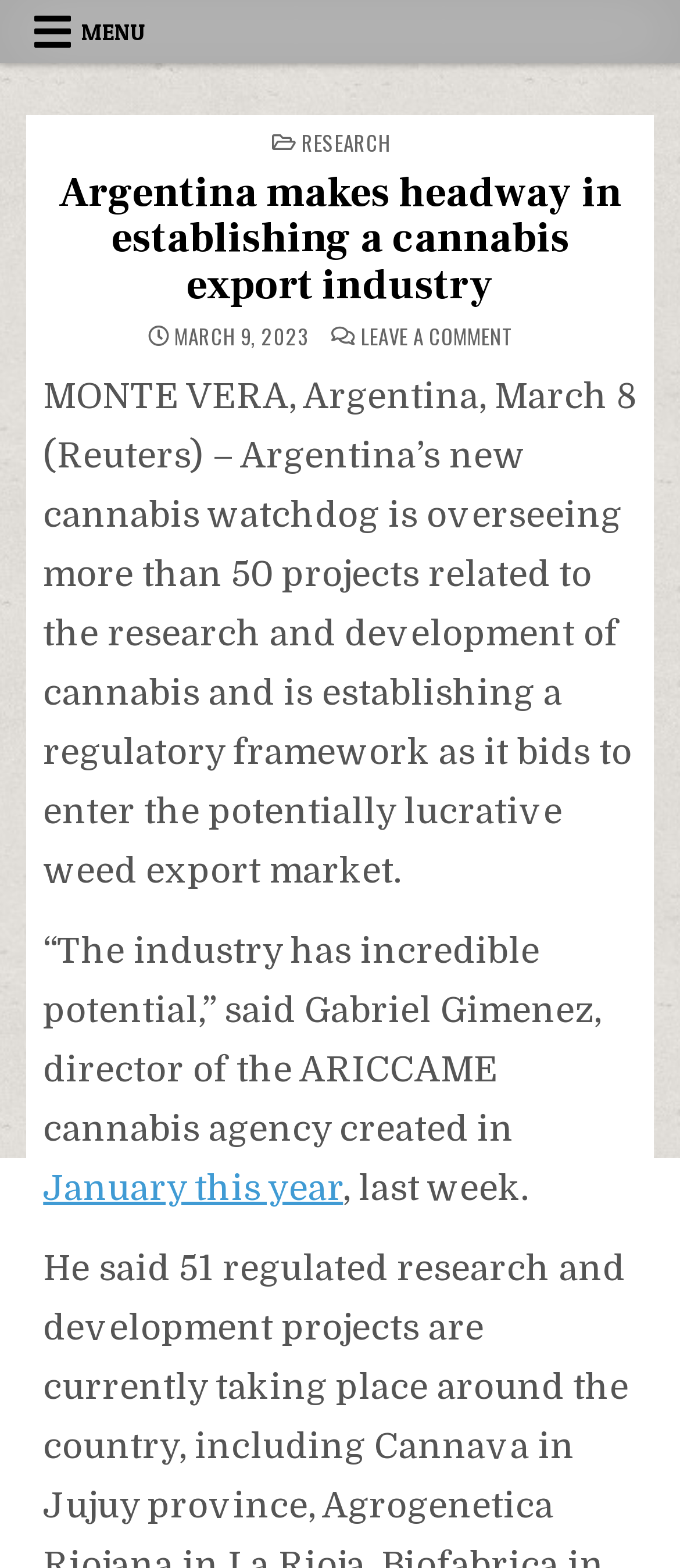Show the bounding box coordinates for the HTML element described as: "Menu".

[0.025, 0.0, 0.24, 0.04]